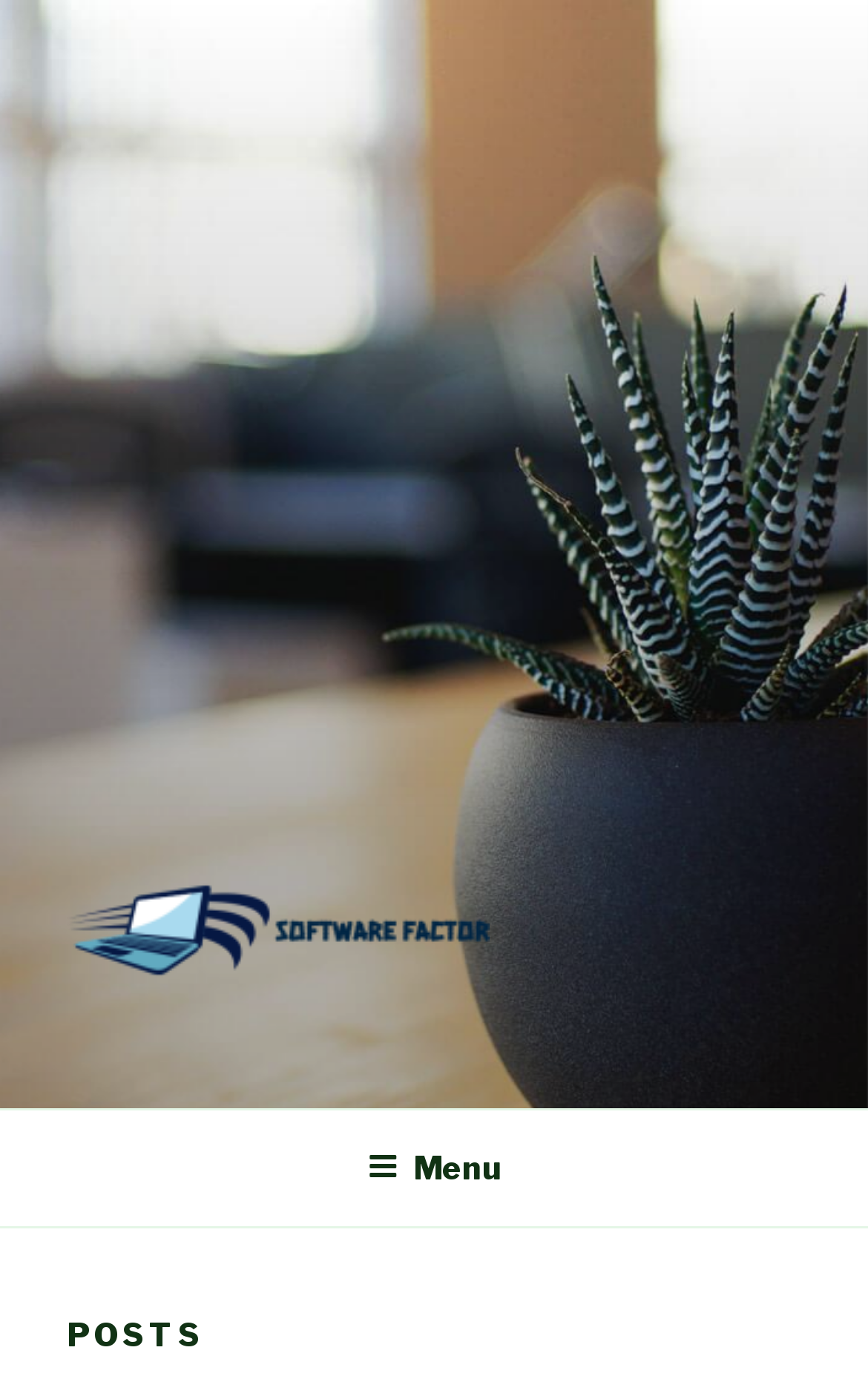Find the primary header on the webpage and provide its text.

softwarefactor.com - best training innovations